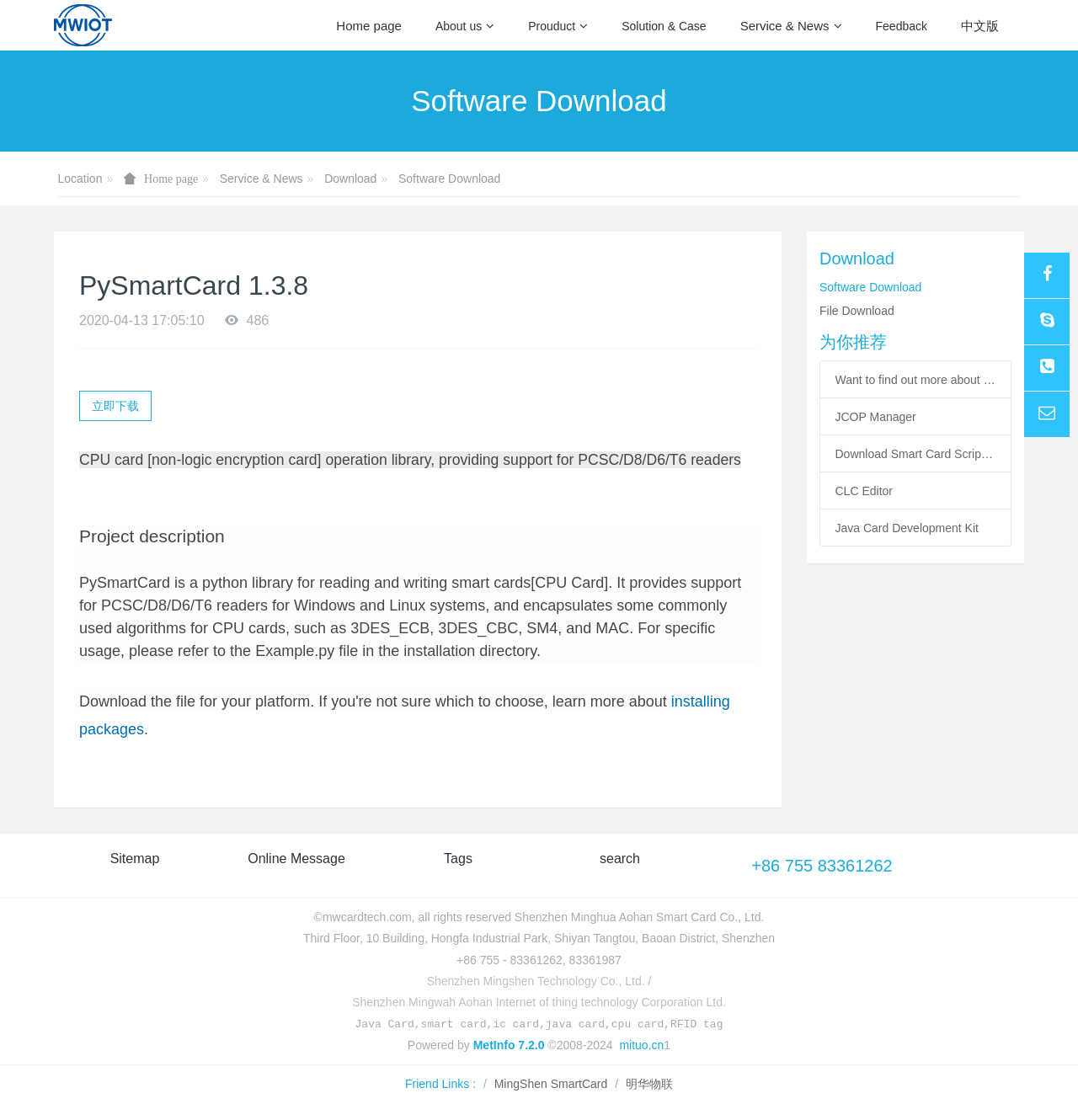Determine the bounding box coordinates for the area that needs to be clicked to fulfill this task: "View the project description". The coordinates must be given as four float numbers between 0 and 1, i.e., [left, top, right, bottom].

[0.073, 0.469, 0.702, 0.511]